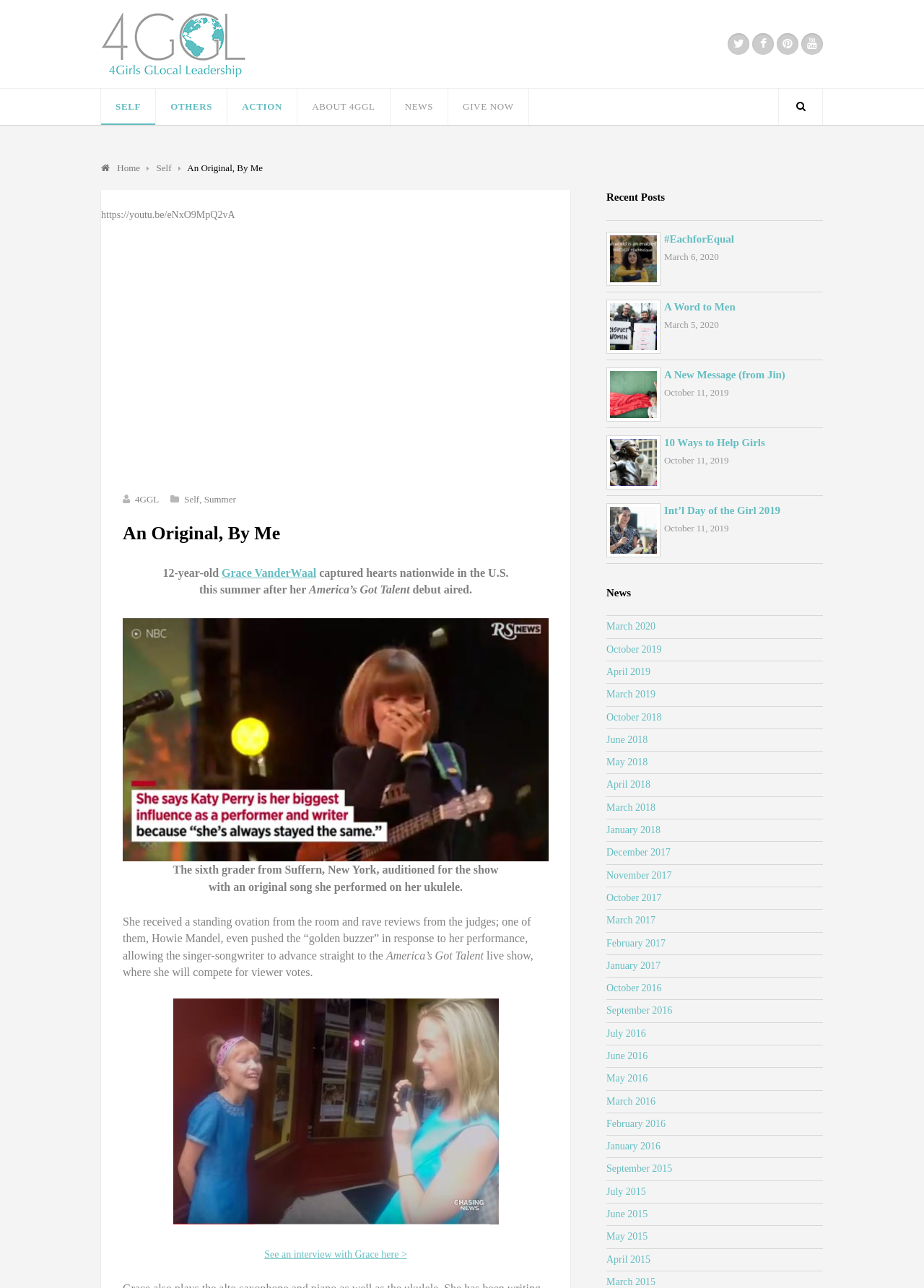Indicate the bounding box coordinates of the element that must be clicked to execute the instruction: "View the 'NEWS' page". The coordinates should be given as four float numbers between 0 and 1, i.e., [left, top, right, bottom].

[0.422, 0.069, 0.484, 0.097]